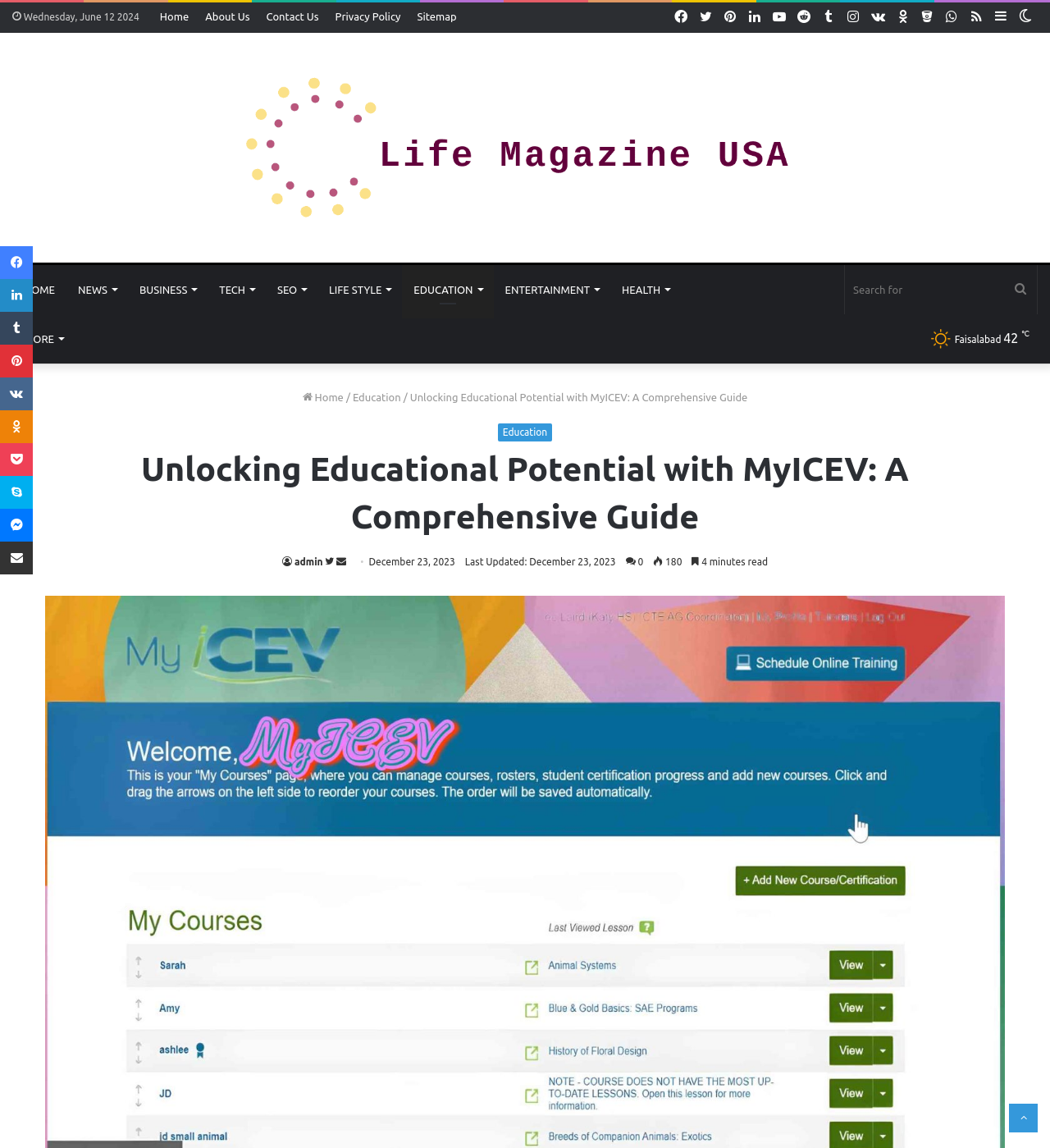Please find the bounding box coordinates of the element that must be clicked to perform the given instruction: "Click on the 'Education' link". The coordinates should be four float numbers from 0 to 1, i.e., [left, top, right, bottom].

[0.336, 0.341, 0.382, 0.351]